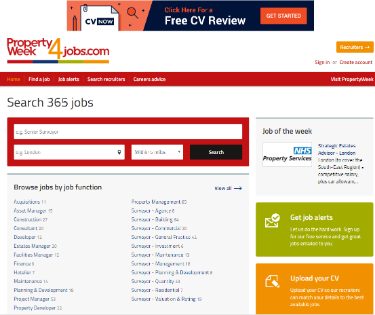What type of jobs are listed below the search bar?
Using the image as a reference, give an elaborate response to the question.

The list of job functionalities below the search bar includes options like 'Acquisitions', 'Property Management', and 'Development', indicating that the jobs listed are specific to the property sector.